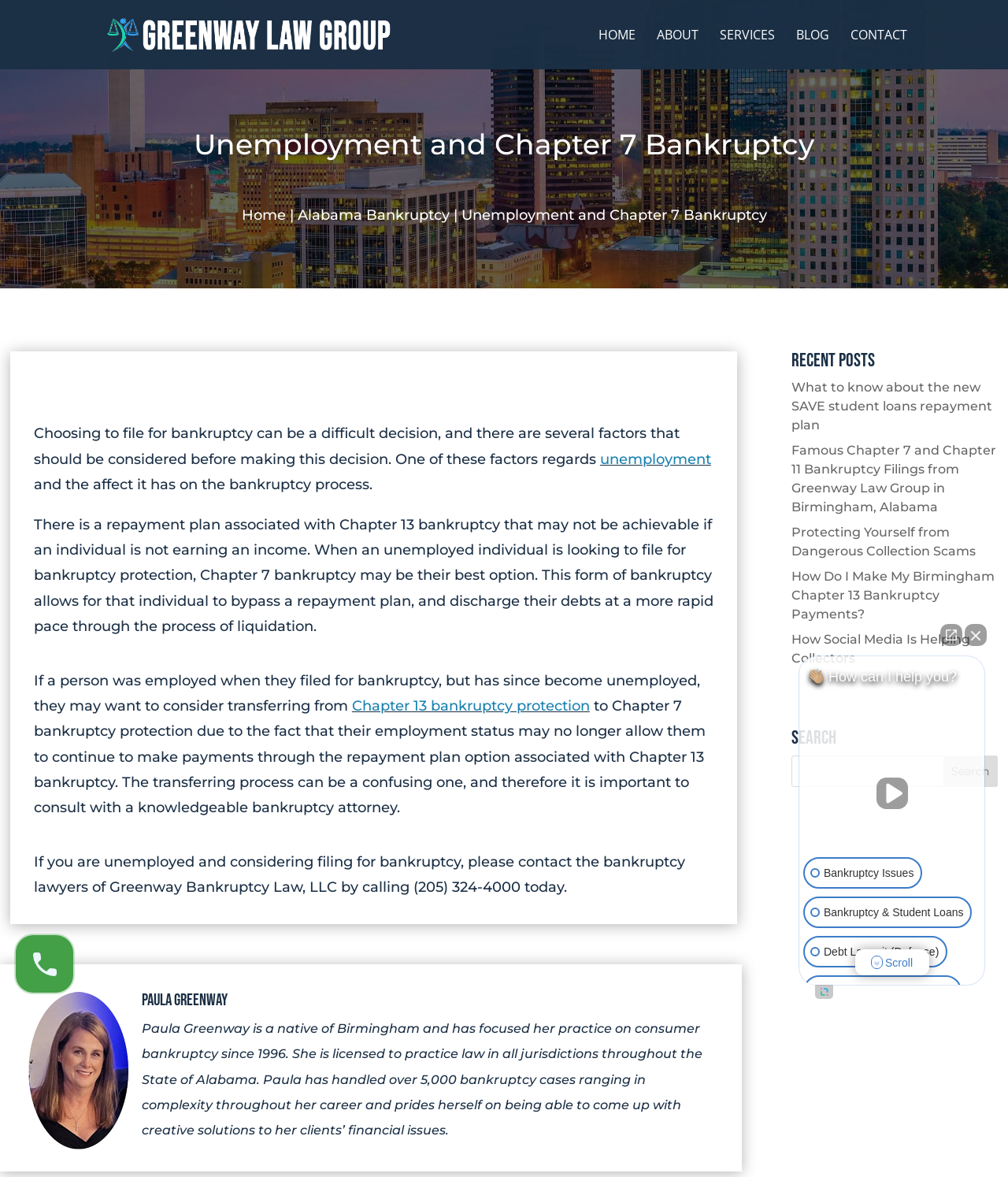Using the provided element description: "Chapter 13 bankruptcy protection", identify the bounding box coordinates. The coordinates should be four floats between 0 and 1 in the order [left, top, right, bottom].

[0.349, 0.592, 0.585, 0.607]